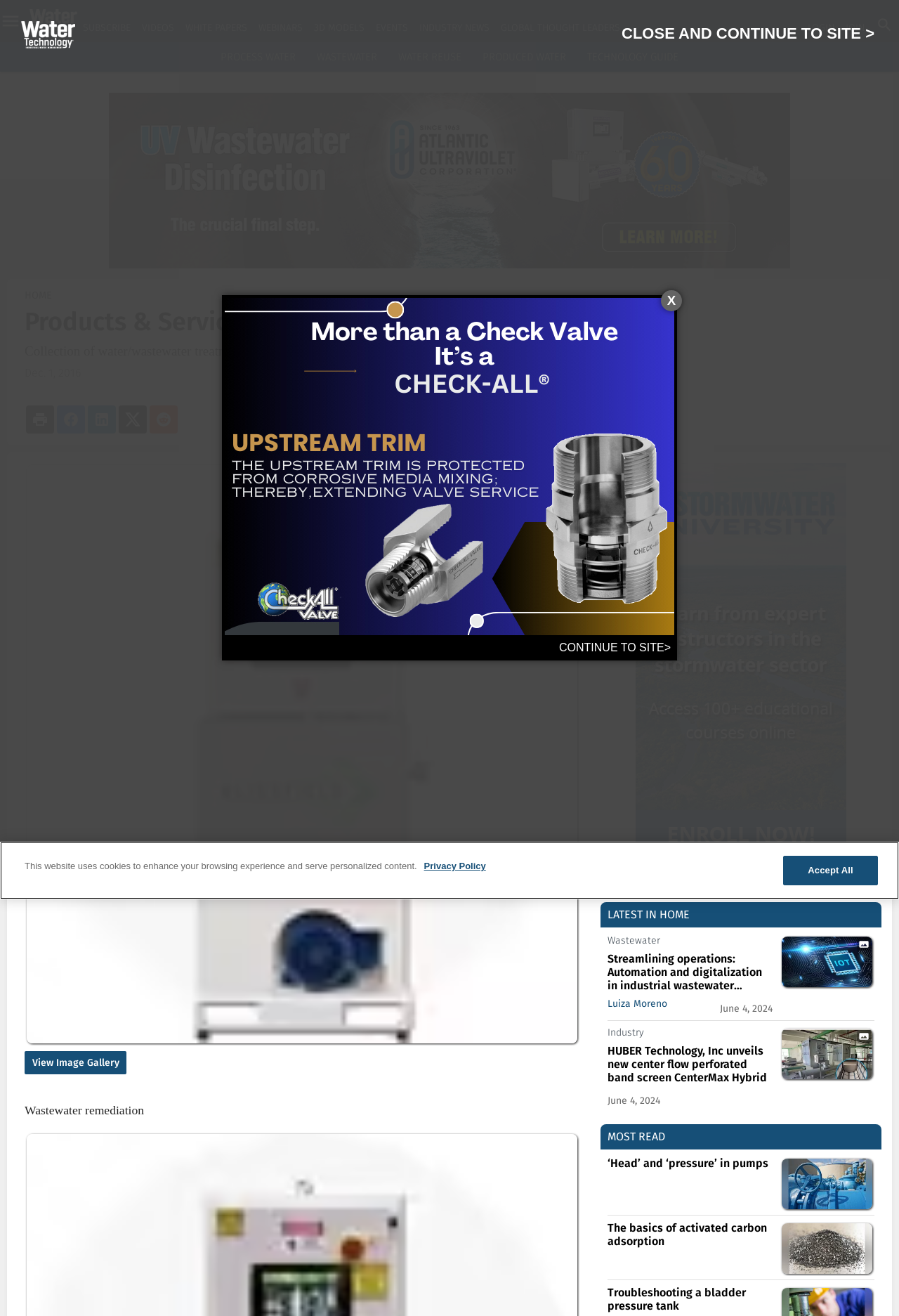Identify the bounding box coordinates of the area that should be clicked in order to complete the given instruction: "Click on the link to read about Charles Cornelius' playing career". The bounding box coordinates should be four float numbers between 0 and 1, i.e., [left, top, right, bottom].

None